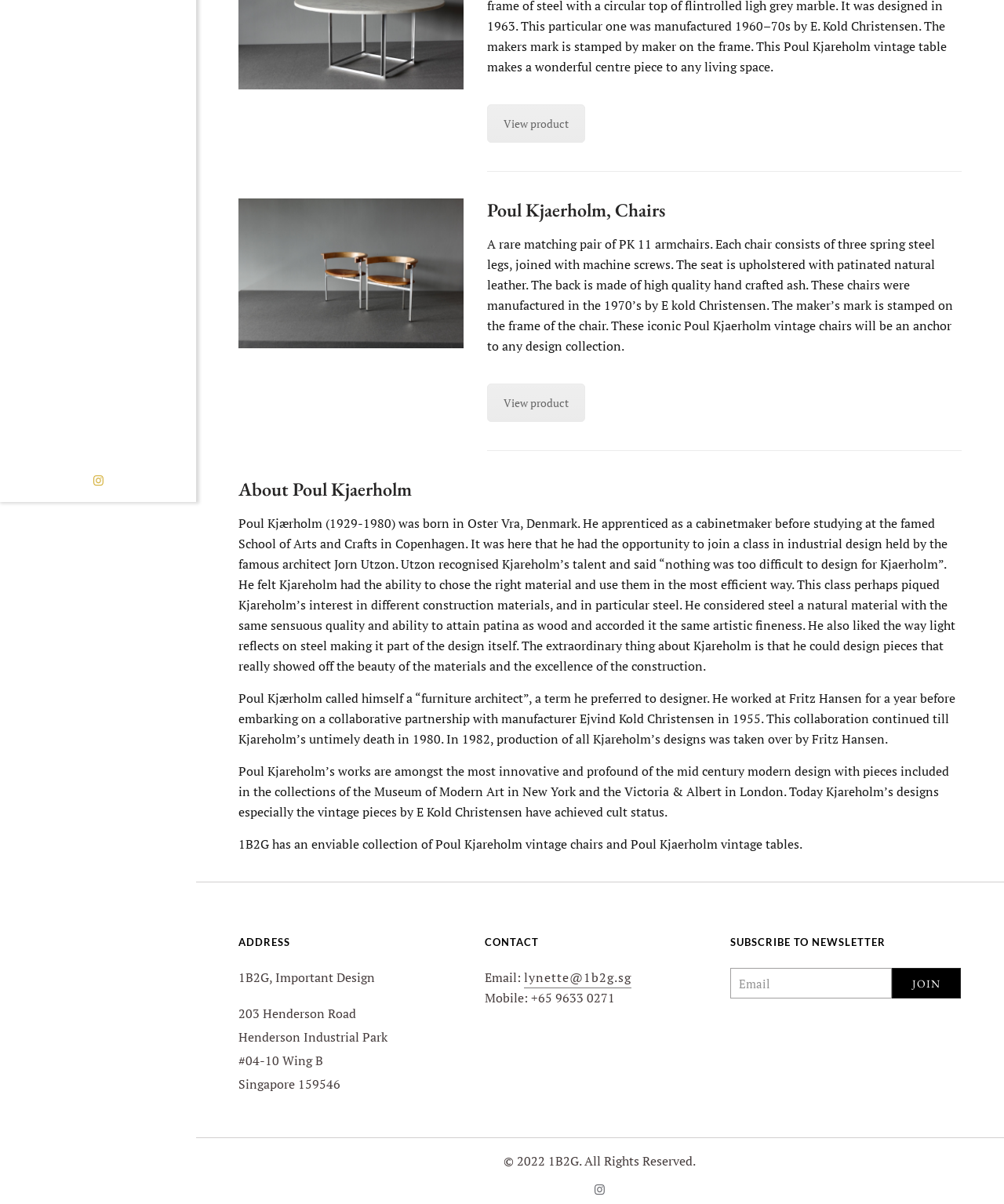Find the coordinates for the bounding box of the element with this description: "View product".

[0.486, 0.319, 0.583, 0.35]